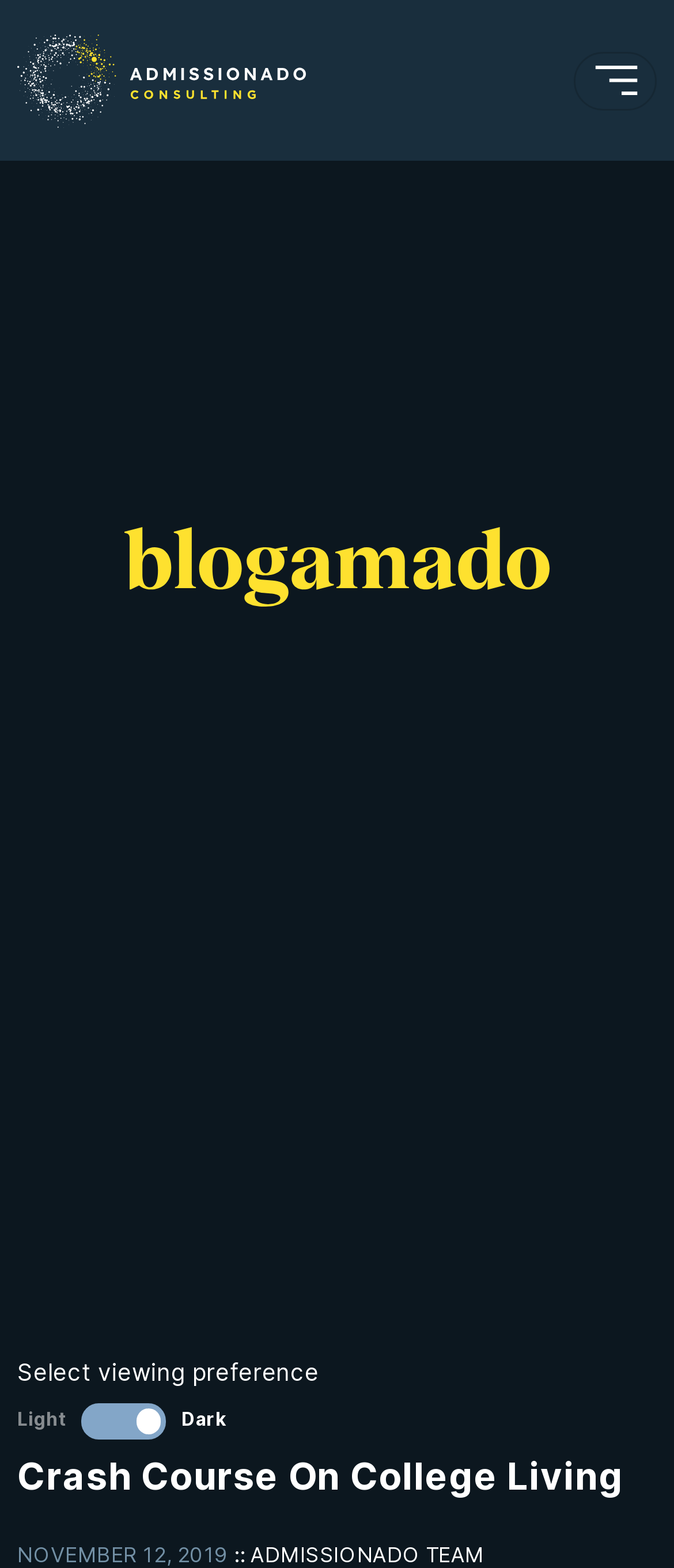Explain the webpage in detail, including its primary components.

The webpage is about a crash course on college living, with the title "Crash Course On College Living" prominently displayed at the top. Below the title, there is a date "NOVEMBER 12, 2019" and an author credit "ADMISSIONADO TEAM". 

At the top left corner, there is a link to "Admissionado" accompanied by an image with the same name. On the opposite side, at the top right corner, there is a button to "Toggle navigation" which, when expanded, reveals a dropdown menu with an image and two options for selecting a viewing preference: "Light" and "Dark". 

Above the title, there is a brief phrase "You have an image in your head of what college life looks like, right? Chances are it’s one of two extremes. 1) If you’re a fan of movies like With" which seems to be an introduction to the content of the webpage.